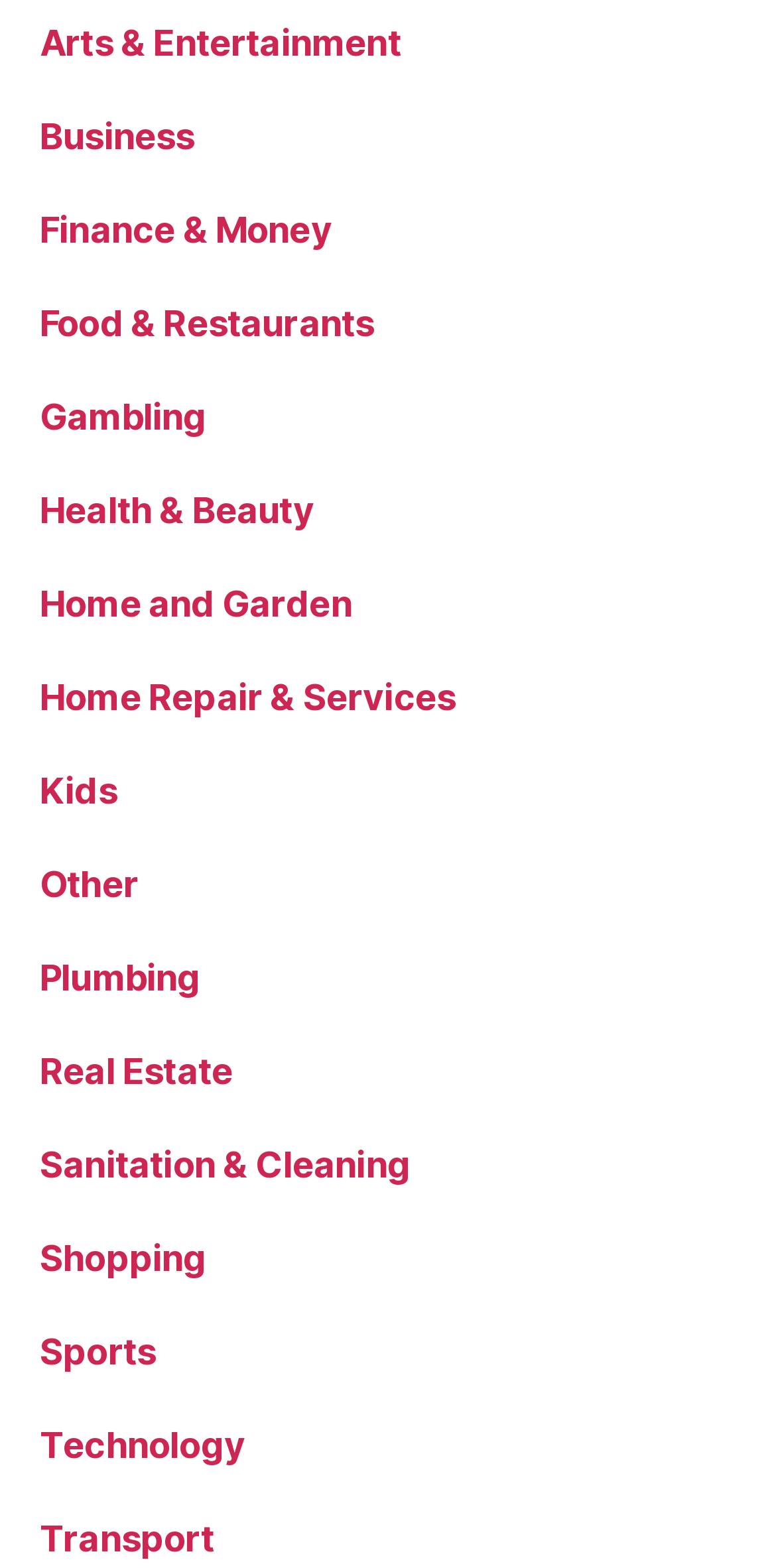Determine the bounding box coordinates of the clickable element necessary to fulfill the instruction: "Browse Arts & Entertainment". Provide the coordinates as four float numbers within the 0 to 1 range, i.e., [left, top, right, bottom].

[0.051, 0.014, 0.517, 0.041]